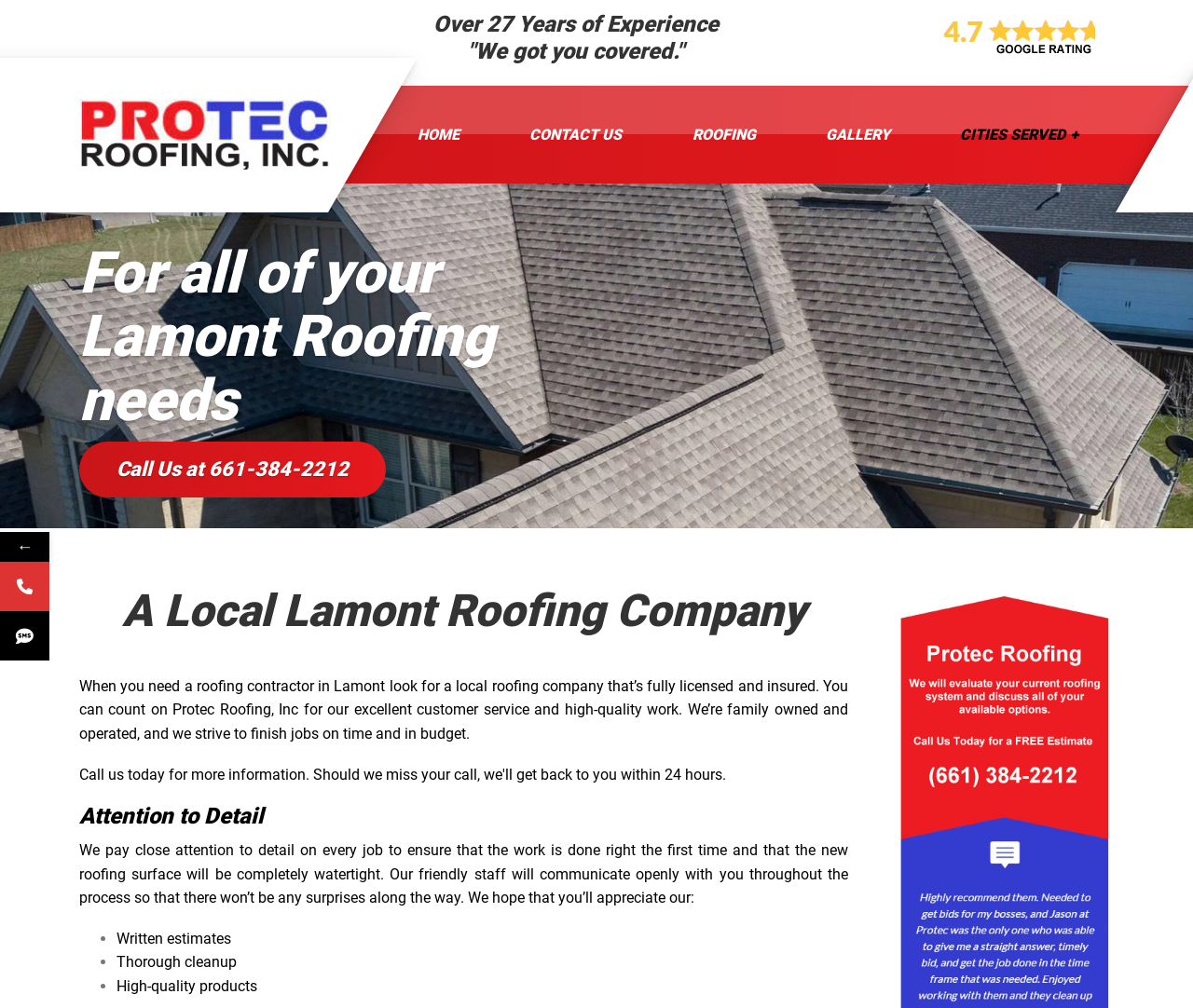What is the phone number to call for roofing services?
Kindly answer the question with as much detail as you can.

The phone number can be found in the link element 'Call Us at 661-384-2212' which is located below the heading 'A Local Lamont Roofing Company'.